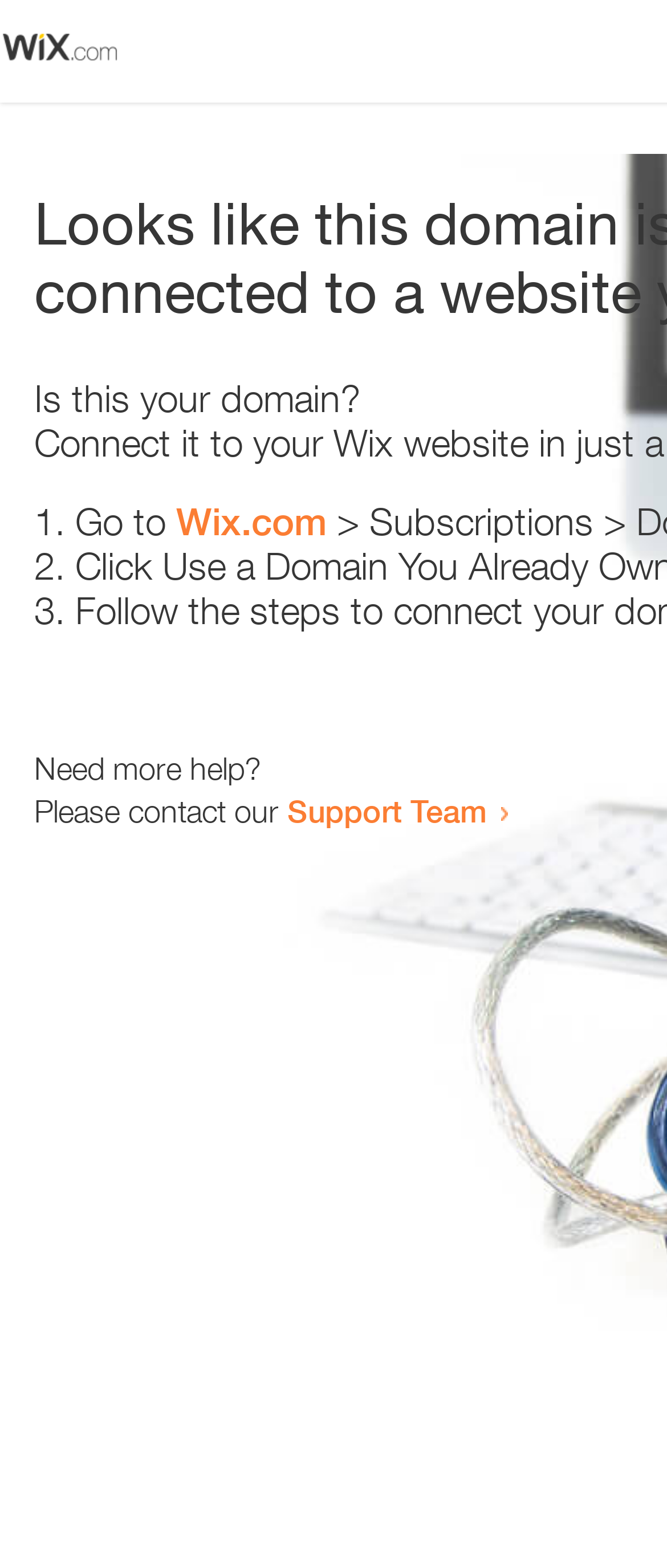Construct a comprehensive description capturing every detail on the webpage.

The webpage appears to be an error page, with a small image at the top left corner. Below the image, there is a question "Is this your domain?" in a prominent position. 

To the right of the question, there is a numbered list with three items. The first item starts with "1." and suggests going to "Wix.com". The second item starts with "2." and the third item starts with "3.", but their contents are not specified. 

Below the list, there is a message "Need more help?" followed by a sentence "Please contact our Support Team" with a link to the Support Team. The link is positioned to the right of the sentence.